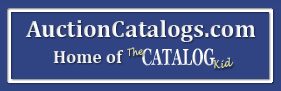Provide a comprehensive description of the image.

The image features a banner from AuctionCatalogs.com, prominently displaying the slogan "Home of The CATALOG Kid." The background is a deep blue hue, providing a striking contrast to the white and yellow text. This imagery serves as a visual introduction to the website, which specializes in auction catalogs, appealing to enthusiasts and collectors seeking detailed listings and insights into various art sales, including the highlighted Asian Contemporary Art events. The design is clean and professional, aiming to attract visitors interested in the world of auctions and collectibles.